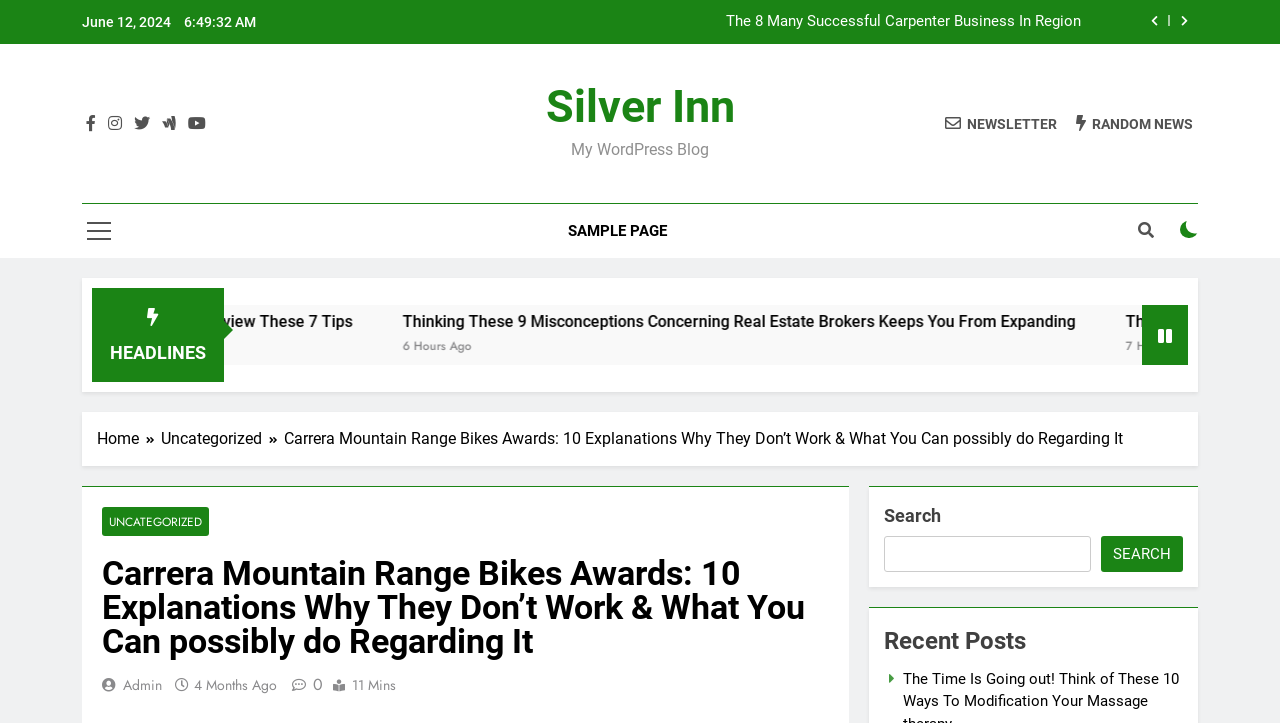Determine the bounding box coordinates of the clickable element necessary to fulfill the instruction: "Check the newsletter". Provide the coordinates as four float numbers within the 0 to 1 range, i.e., [left, top, right, bottom].

[0.738, 0.157, 0.826, 0.183]